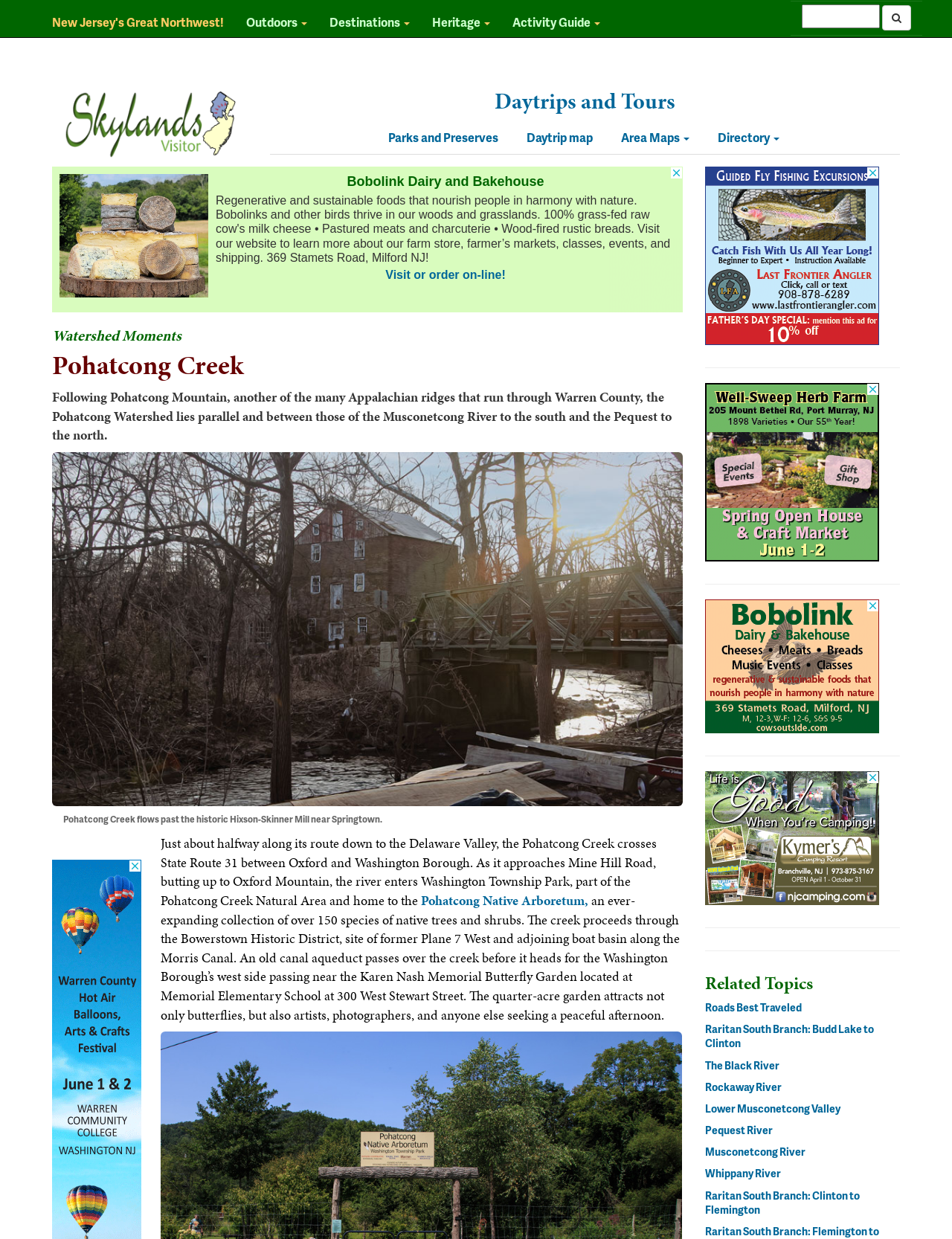What is the name of the historic district that Pohatcong Creek passes through? Using the information from the screenshot, answer with a single word or phrase.

Bowerstown Historic District